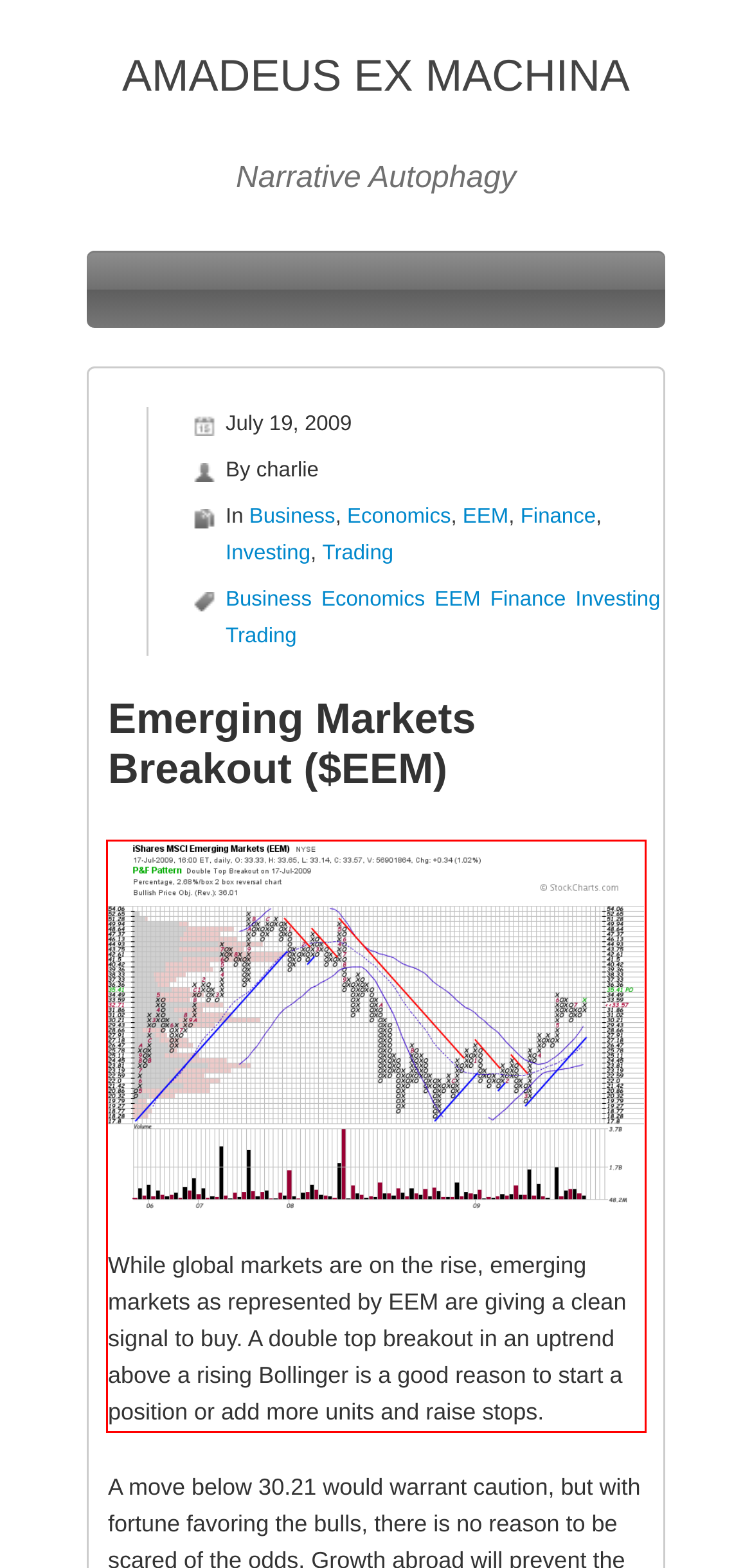Using the provided webpage screenshot, identify and read the text within the red rectangle bounding box.

While global markets are on the rise, emerging markets as represented by EEM are giving a clean signal to buy. A double top breakout in an uptrend above a rising Bollinger is a good reason to start a position or add more units and raise stops.